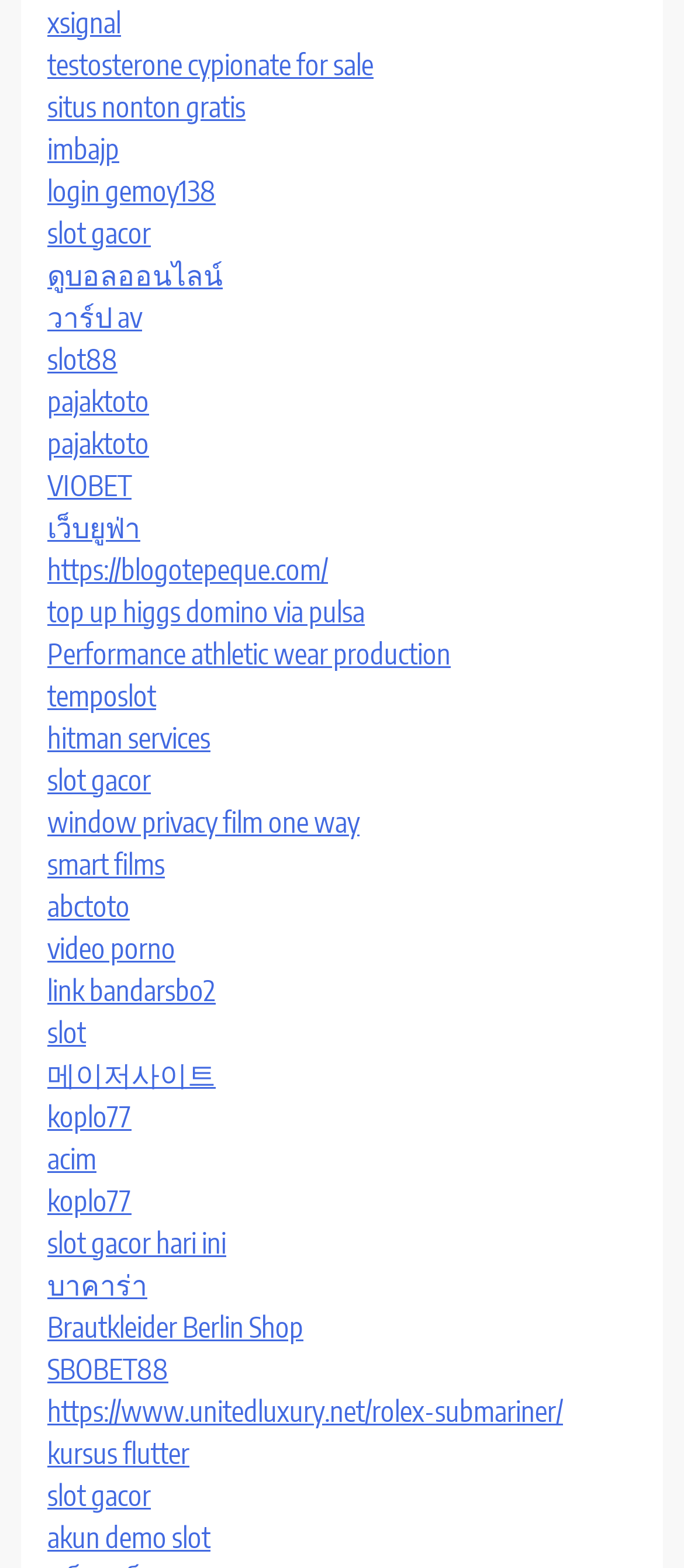Provide a brief response in the form of a single word or phrase:
What is the first link on the webpage?

xsignal